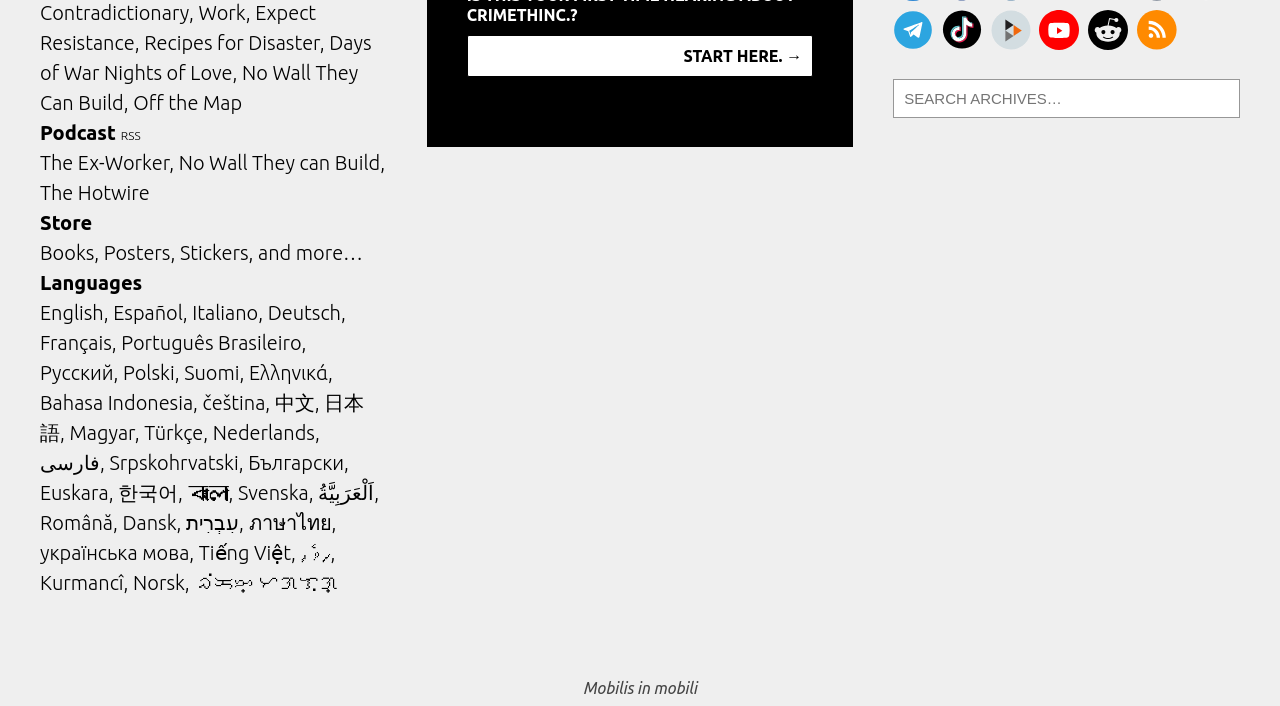Please specify the bounding box coordinates of the clickable region necessary for completing the following instruction: "Explore the 'No Wall They Can Build' link". The coordinates must consist of four float numbers between 0 and 1, i.e., [left, top, right, bottom].

[0.031, 0.087, 0.28, 0.162]